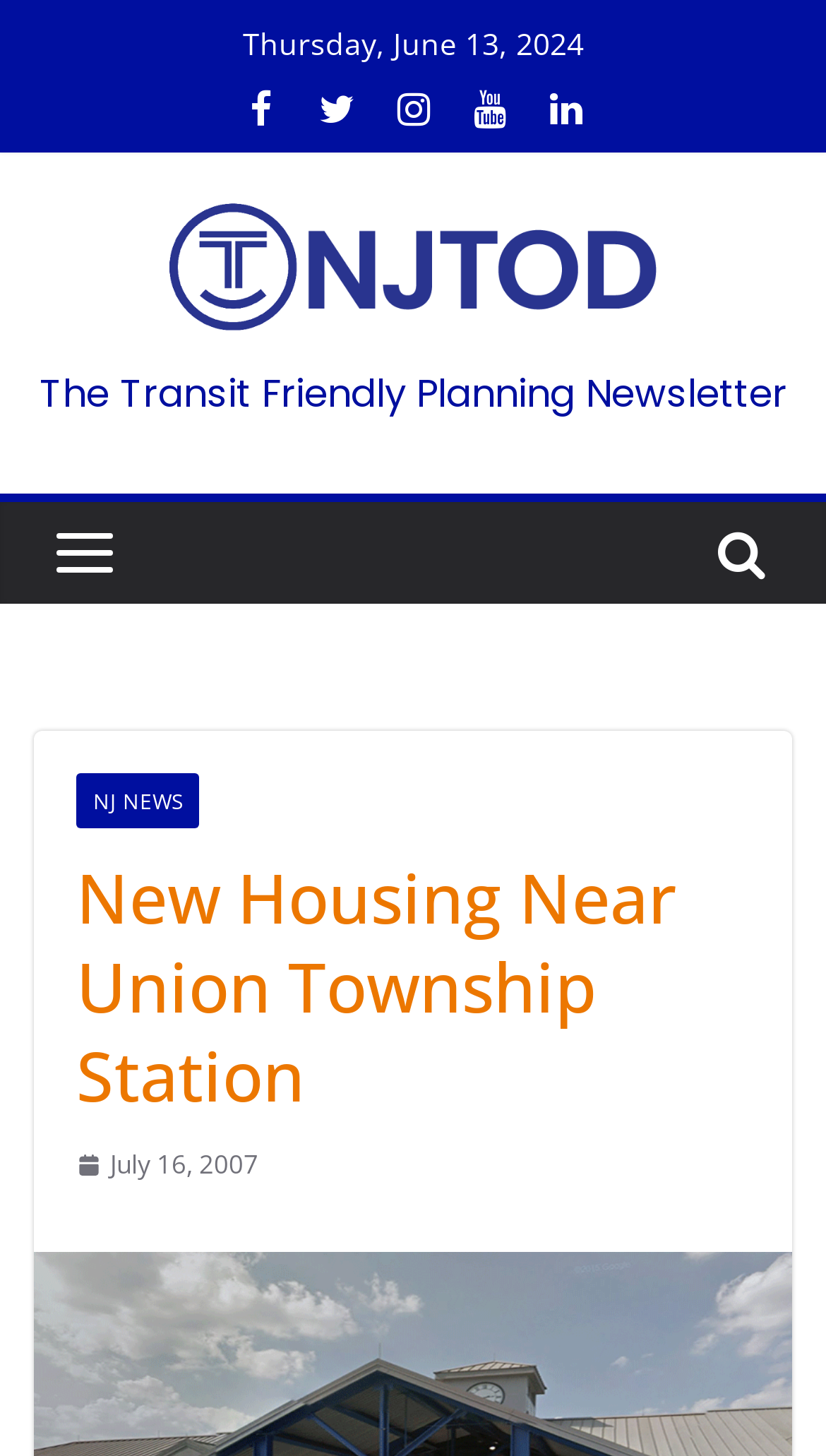Explain in detail what is displayed on the webpage.

The webpage appears to be a newsletter or blog post focused on transit-friendly planning, specifically discussing new housing near Union Township Station. 

At the top of the page, there is a date "Thursday, June 13, 2024" followed by a row of five social media icons. Below this, there is a prominent link to "The Transit Friendly Planning Newsletter" accompanied by an image. 

Further down, there is a heading with the same title, "The Transit Friendly Planning Newsletter", which is also a link. To the right of this, there is a smaller image. 

The main content of the page is divided into sections. On the left, there is a section with a heading "New Housing Near Union Township Station" and below it, there is a link to "NJ NEWS". On the right, there is a section with a link to a dated article "July 16, 2007", accompanied by a small image and a time indicator.